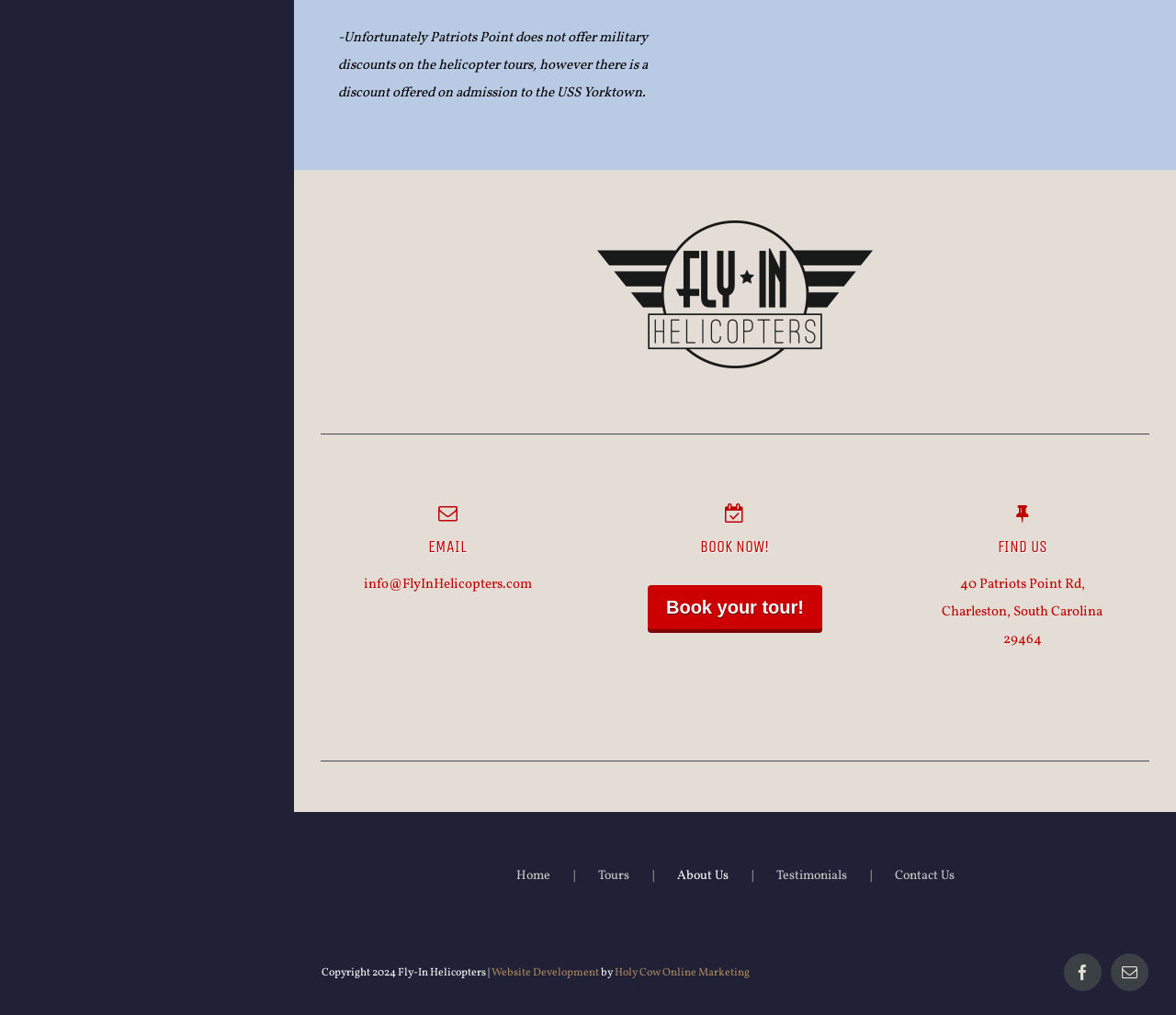What is the company name of the website?
Please respond to the question with a detailed and well-explained answer.

The company name of the website is mentioned in the StaticText element with the text 'Copyright 2024 Fly-In Helicopters'.